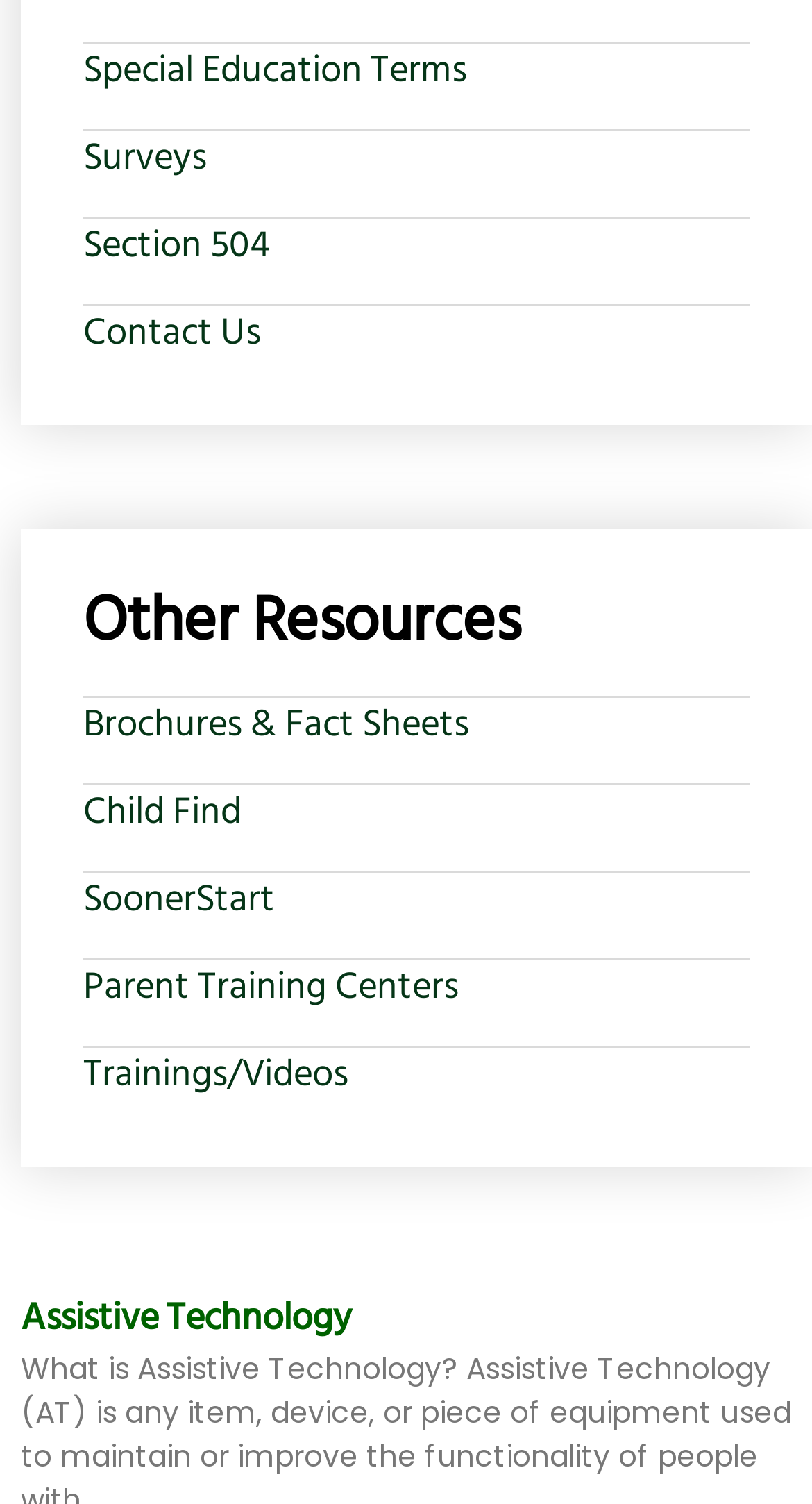Determine the bounding box coordinates of the clickable region to carry out the instruction: "Contact for annual meeting inquiries".

None